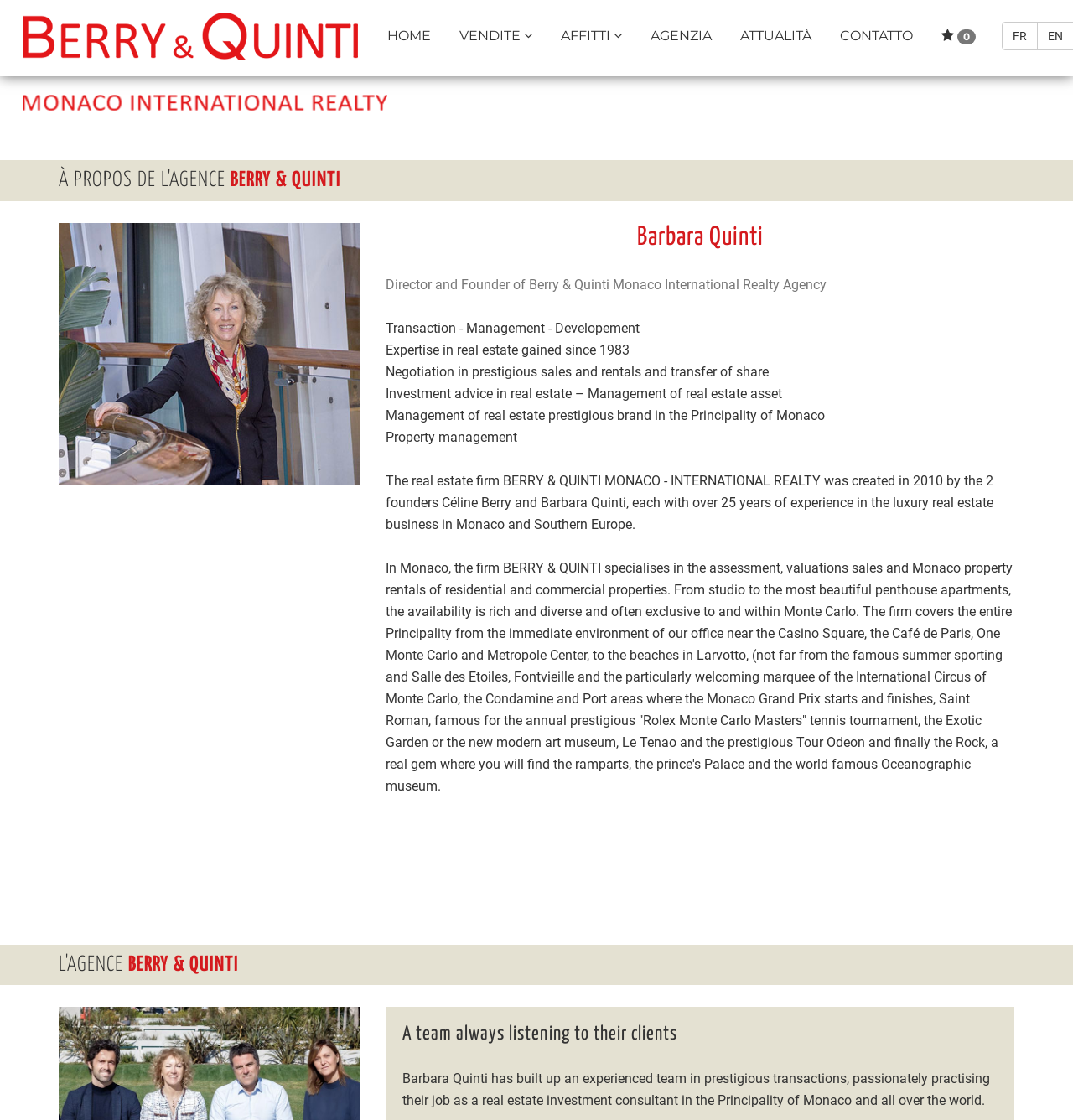Provide a thorough description of the webpage's content and layout.

The webpage is about Berry & Quinti Monaco International Realty, a real estate agency based in Monaco, Monte Carlo. At the top, there is a logo of the agency, which is an image with a link to the agency's homepage. Below the logo, there is a navigation menu with links to different sections of the website, including "HOME", "VENDITE", "AFFITTI", "AGENZIA", "ATTUALITÀ", "CONTATTO", and a language selection option with flags for French and English.

On the left side of the page, there is a heading "À PROPOS DE L'AGENCE BERRY & QUINTI" (About the Berry & Quinti Agency). Below this heading, there is an image of Barbara Quinti, the director and founder of the agency, accompanied by a heading with her name. There are several paragraphs of text that describe her expertise and experience in the real estate industry, including her role as a transaction manager, developer, and investment advisor.

The text also mentions the agency's services, including property management, negotiation of prestigious sales and rentals, and investment advice in real estate. Additionally, there is a paragraph that describes the agency's history, founded in 2010 by Céline Berry and Barbara Quinti, and its specialization in residential and commercial properties in Monaco and Southern Europe.

Further down the page, there is another heading "L'AGENCE BERRY & QUINTI" (The Berry & Quinti Agency), followed by a heading "A team always listening to their clients" and a paragraph of text that describes the agency's team and their expertise in prestigious transactions.